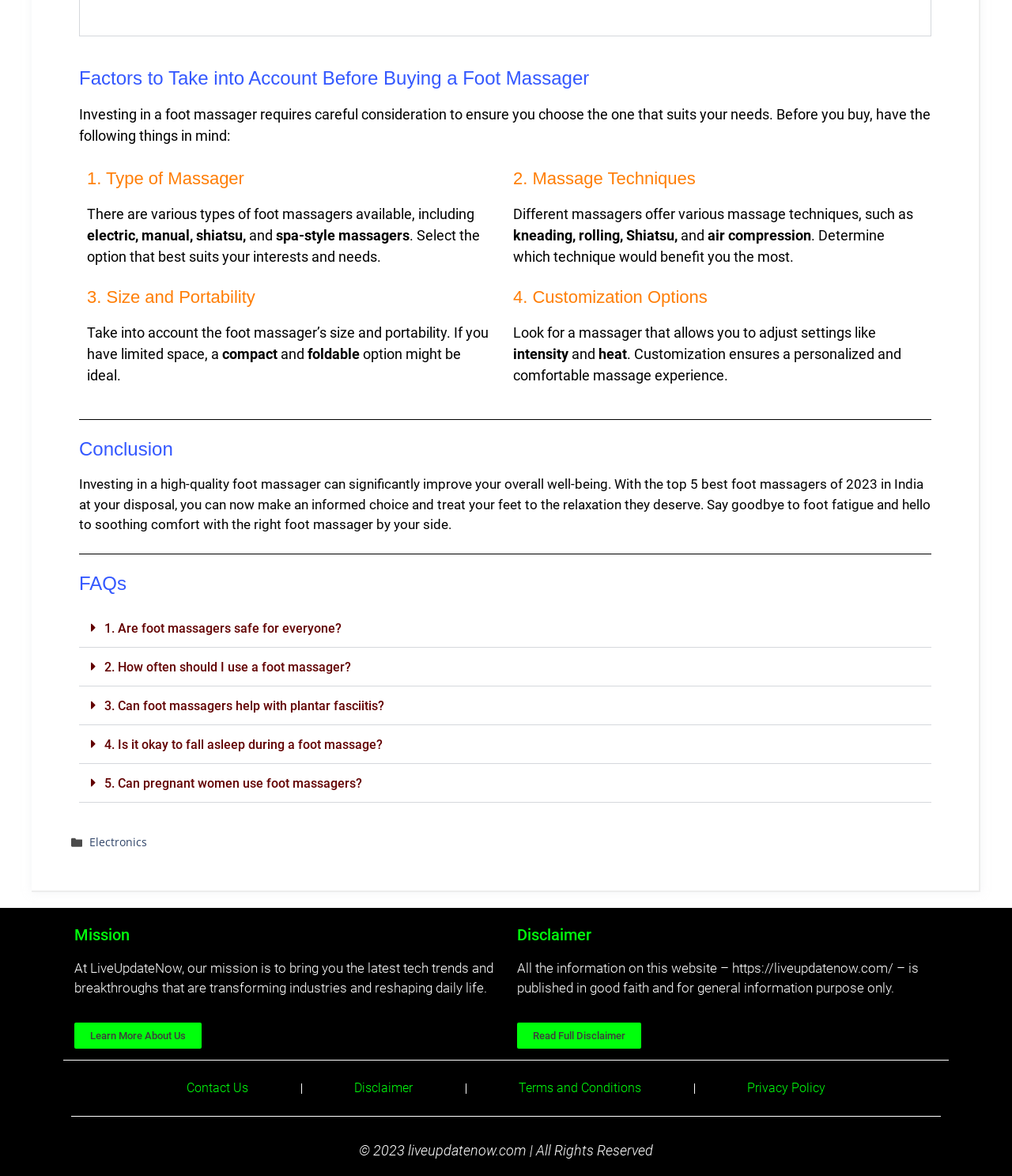Reply to the question with a single word or phrase:
How many FAQs are listed on the webpage?

5